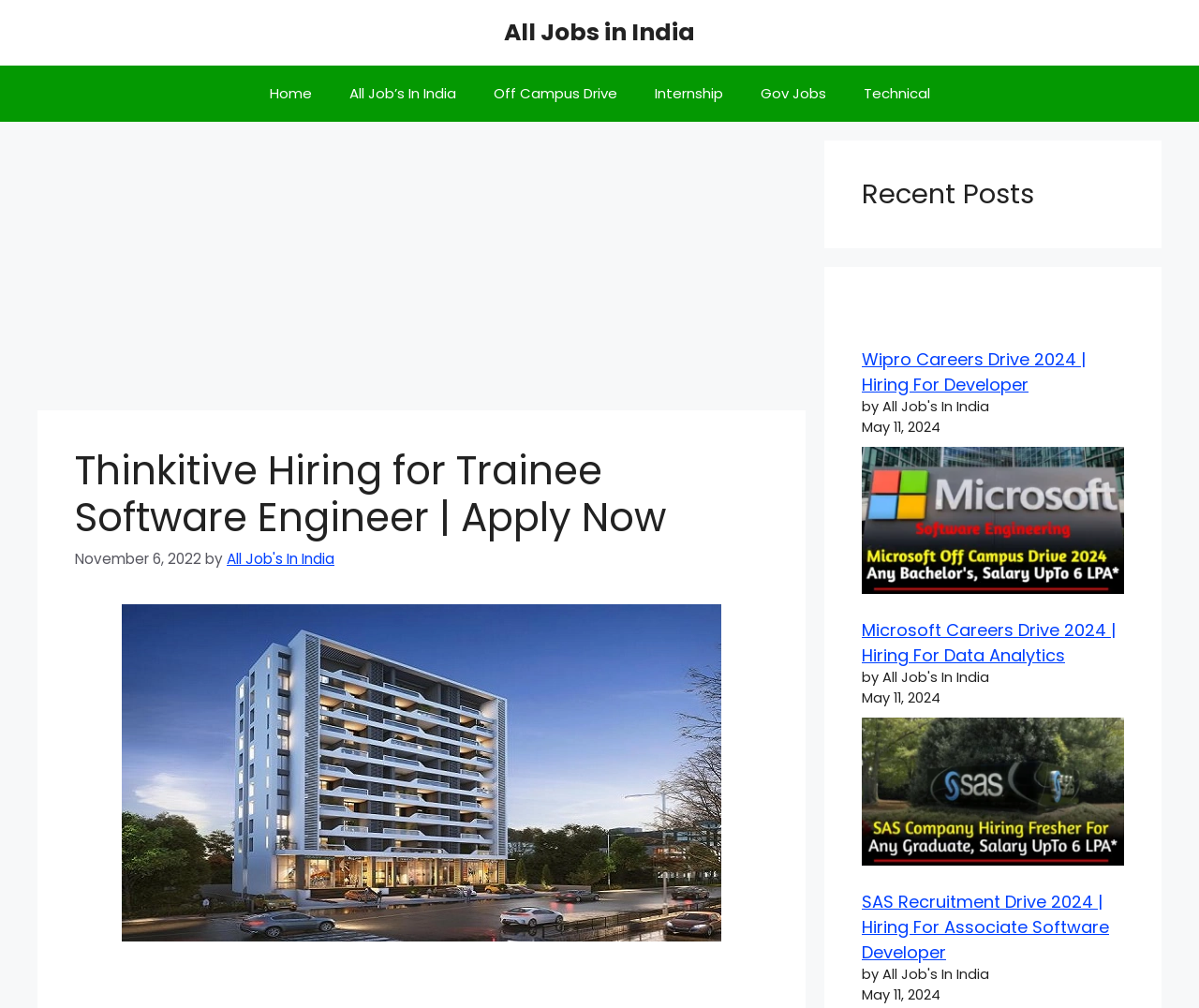Find the bounding box coordinates for the element that must be clicked to complete the instruction: "Click on the 'Microsoft Careers Drive 2024 | Hiring For Data Analytics' link". The coordinates should be four float numbers between 0 and 1, indicated as [left, top, right, bottom].

[0.719, 0.571, 0.938, 0.724]